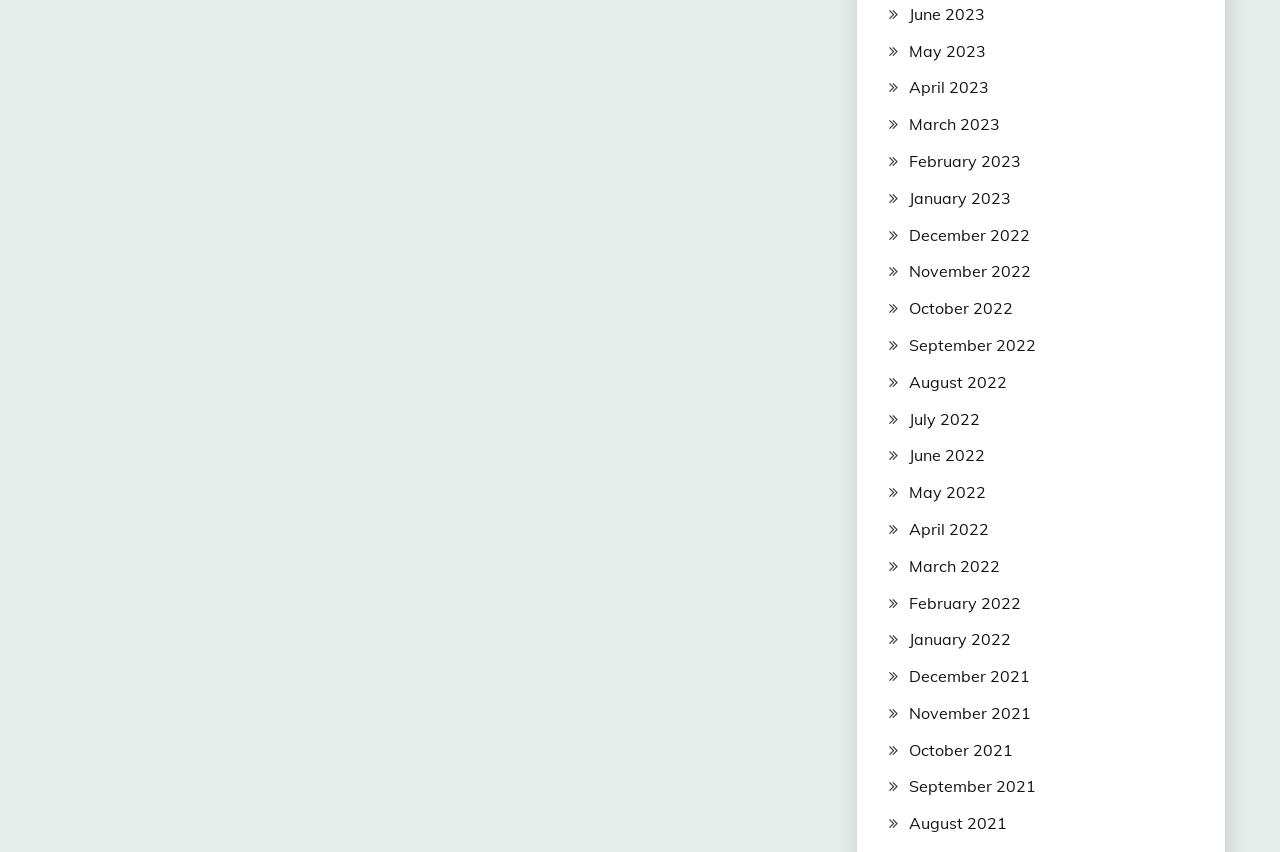Respond with a single word or phrase to the following question:
What is the most recent month listed?

June 2023